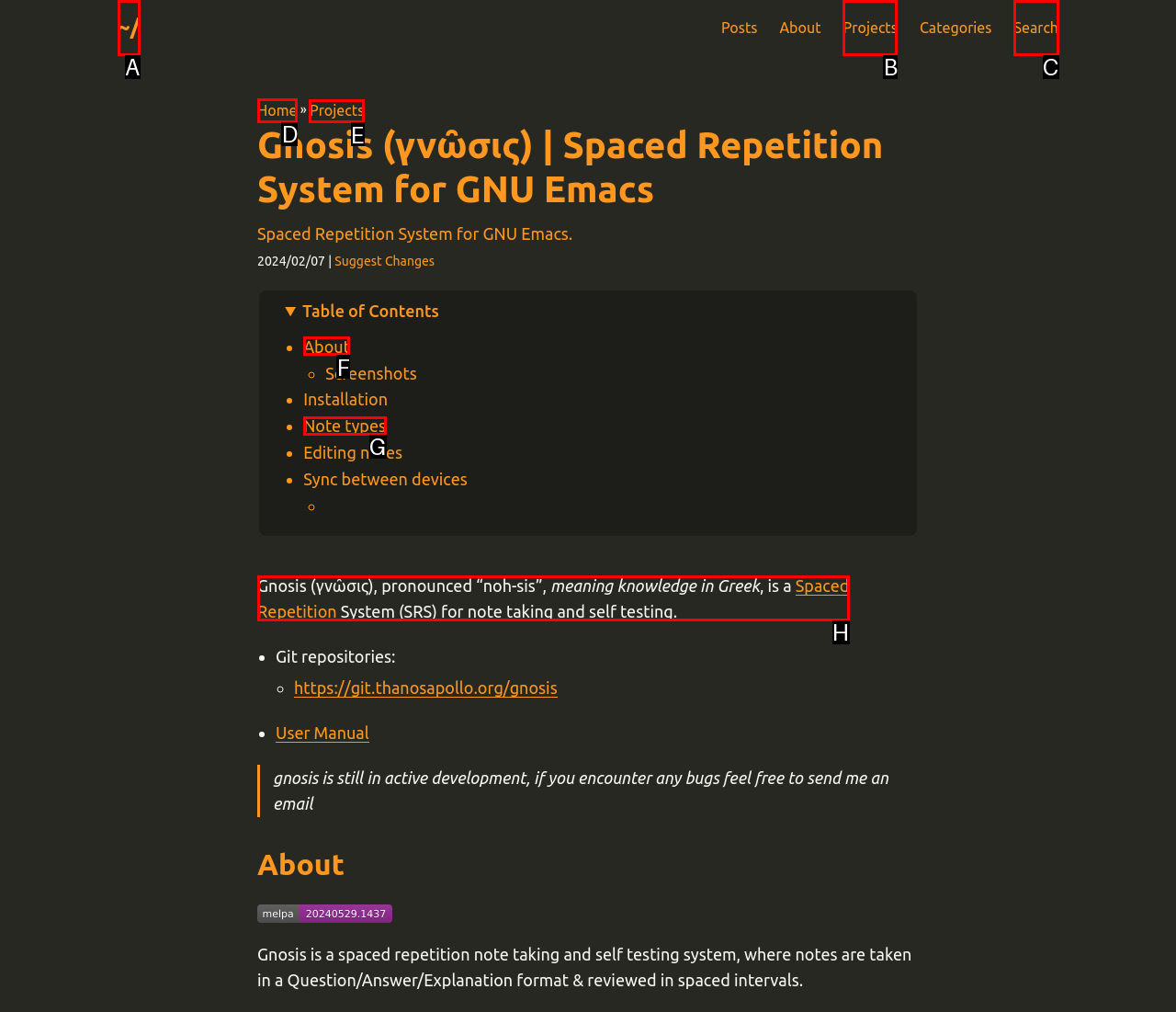Identify the correct UI element to click on to achieve the task: go to home page. Provide the letter of the appropriate element directly from the available choices.

D